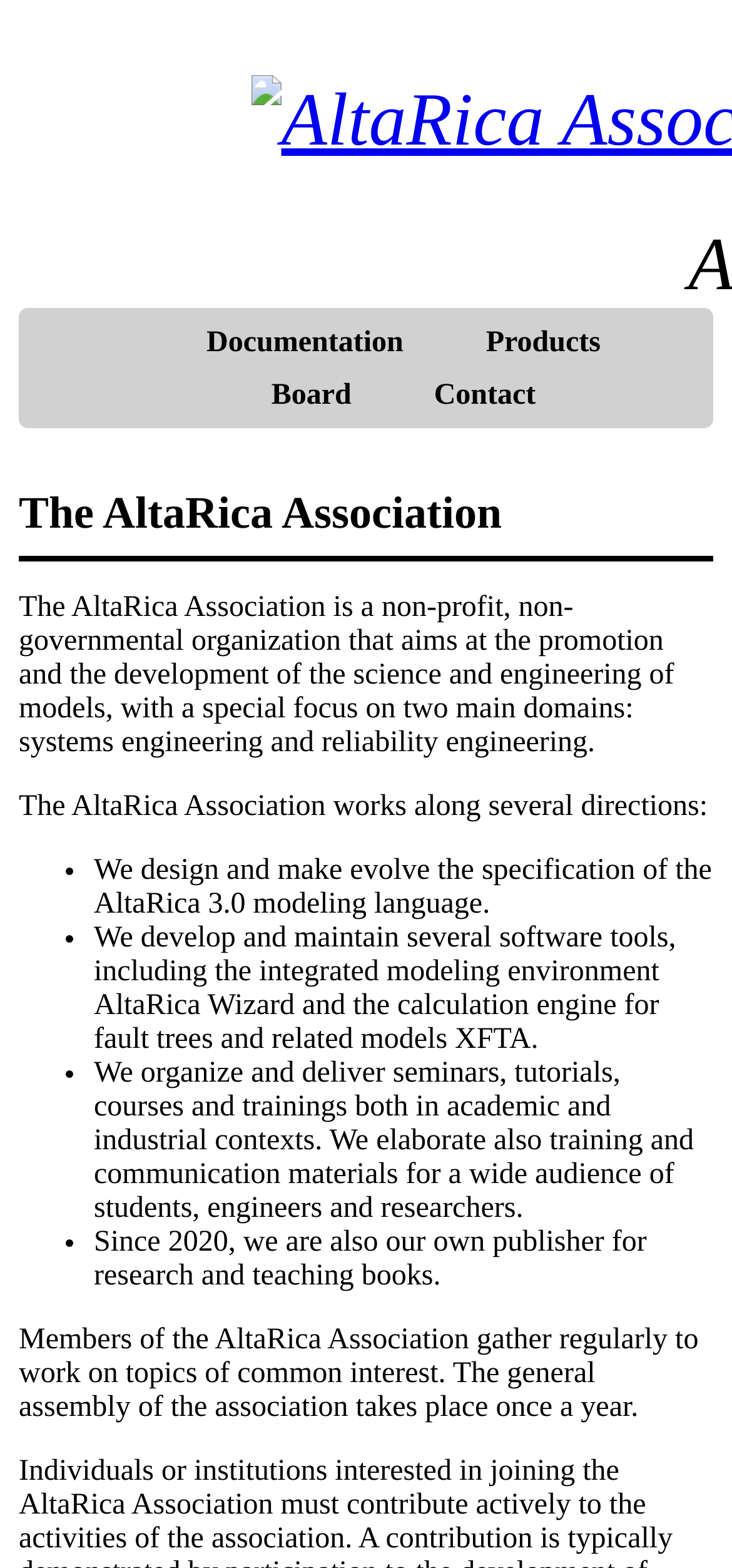How many main directions does the AltaRica Association work along?
Carefully analyze the image and provide a thorough answer to the question.

The webpage lists four main directions that the AltaRica Association works along, which are designing and evolving the AltaRica 3.0 modeling language, developing and maintaining software tools, organizing and delivering seminars and trainings, and publishing research and teaching books.